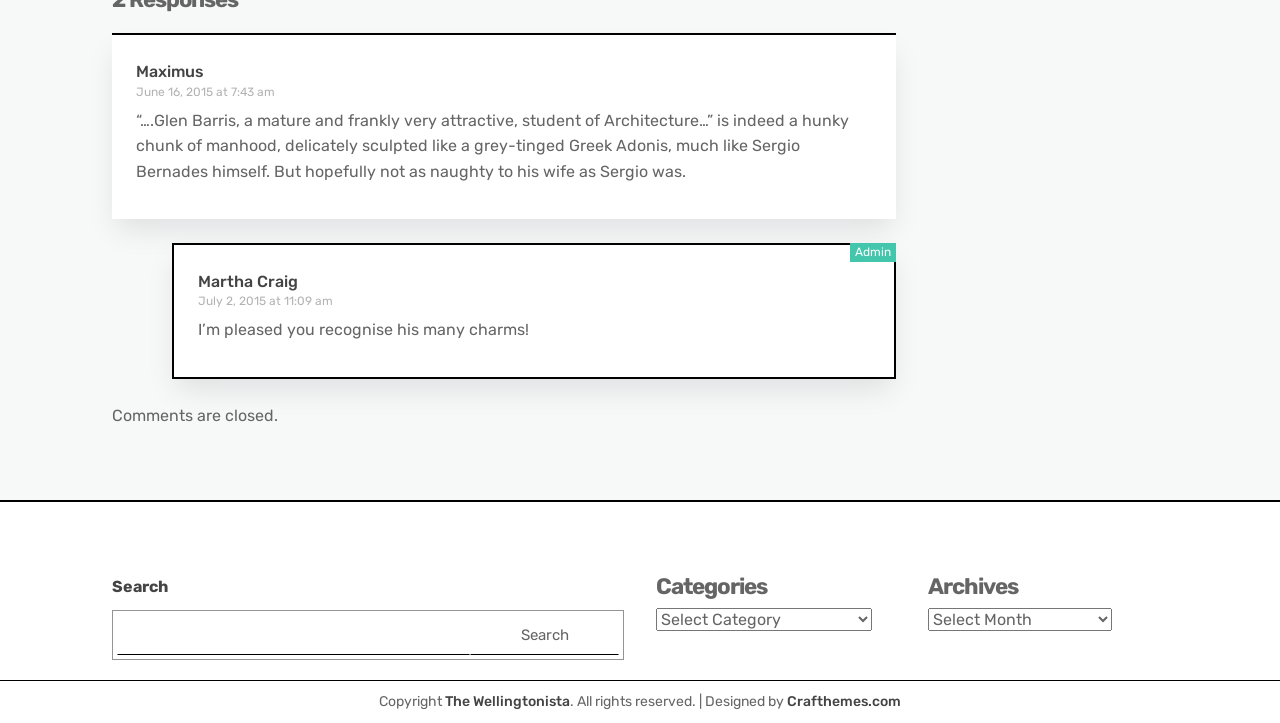Find the bounding box coordinates of the area to click in order to follow the instruction: "Visit The Wellingtonista".

[0.348, 0.958, 0.445, 0.982]